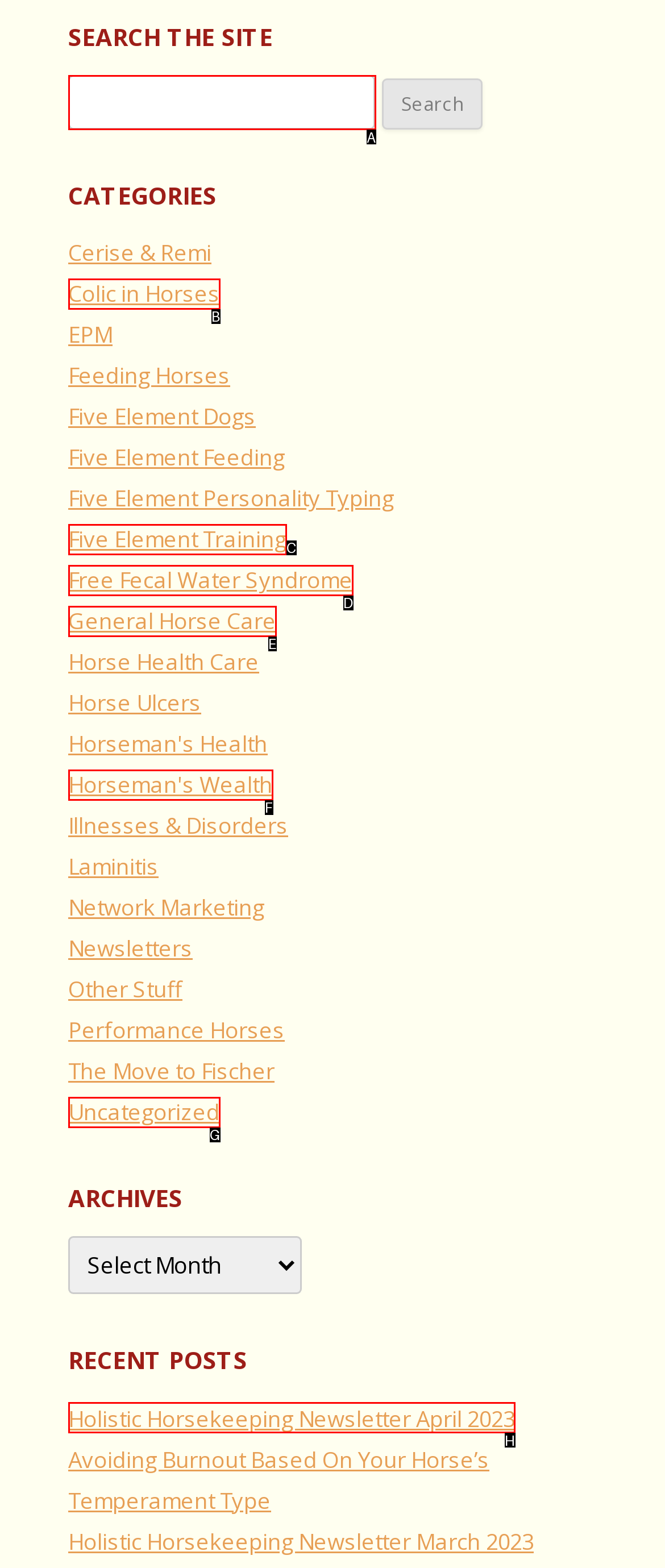Which lettered option should I select to achieve the task: Search for something according to the highlighted elements in the screenshot?

A